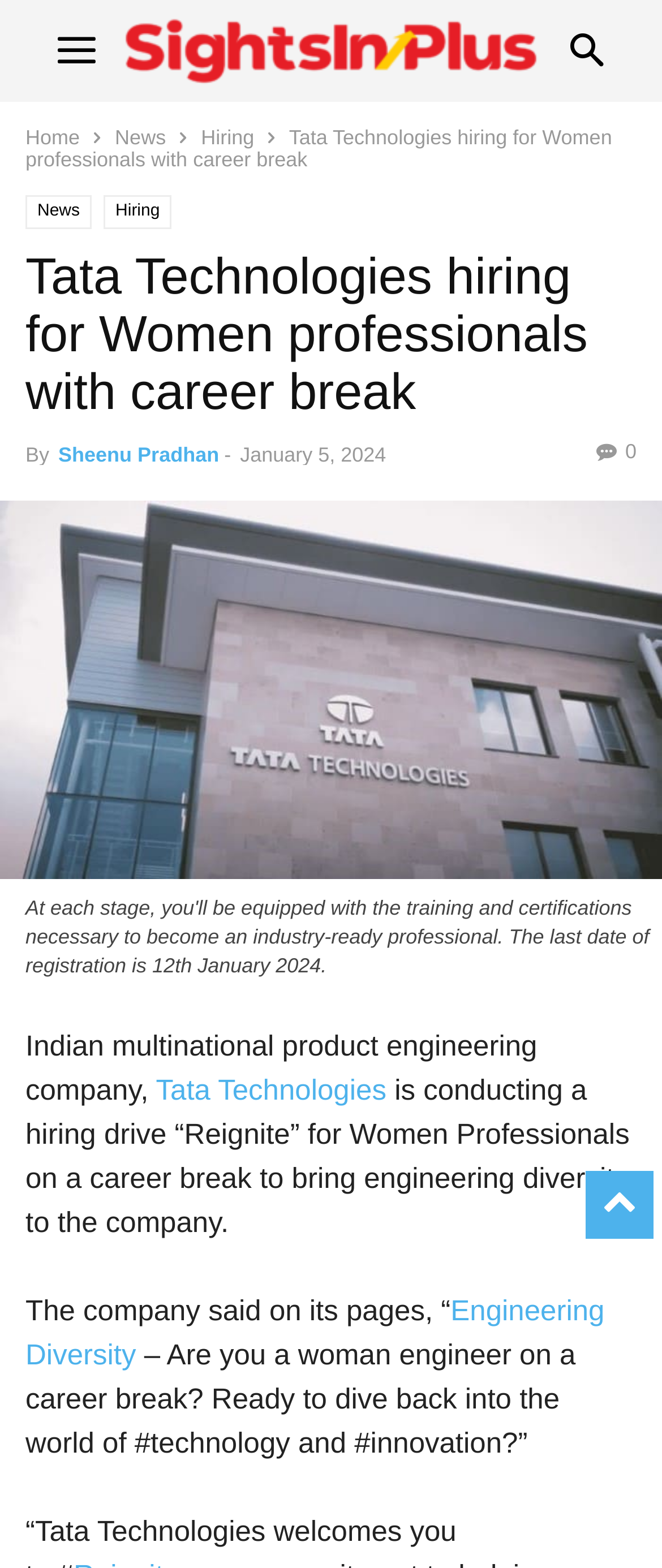Locate the bounding box coordinates of the element to click to perform the following action: 'Click on Home'. The coordinates should be given as four float values between 0 and 1, in the form of [left, top, right, bottom].

[0.038, 0.08, 0.121, 0.095]